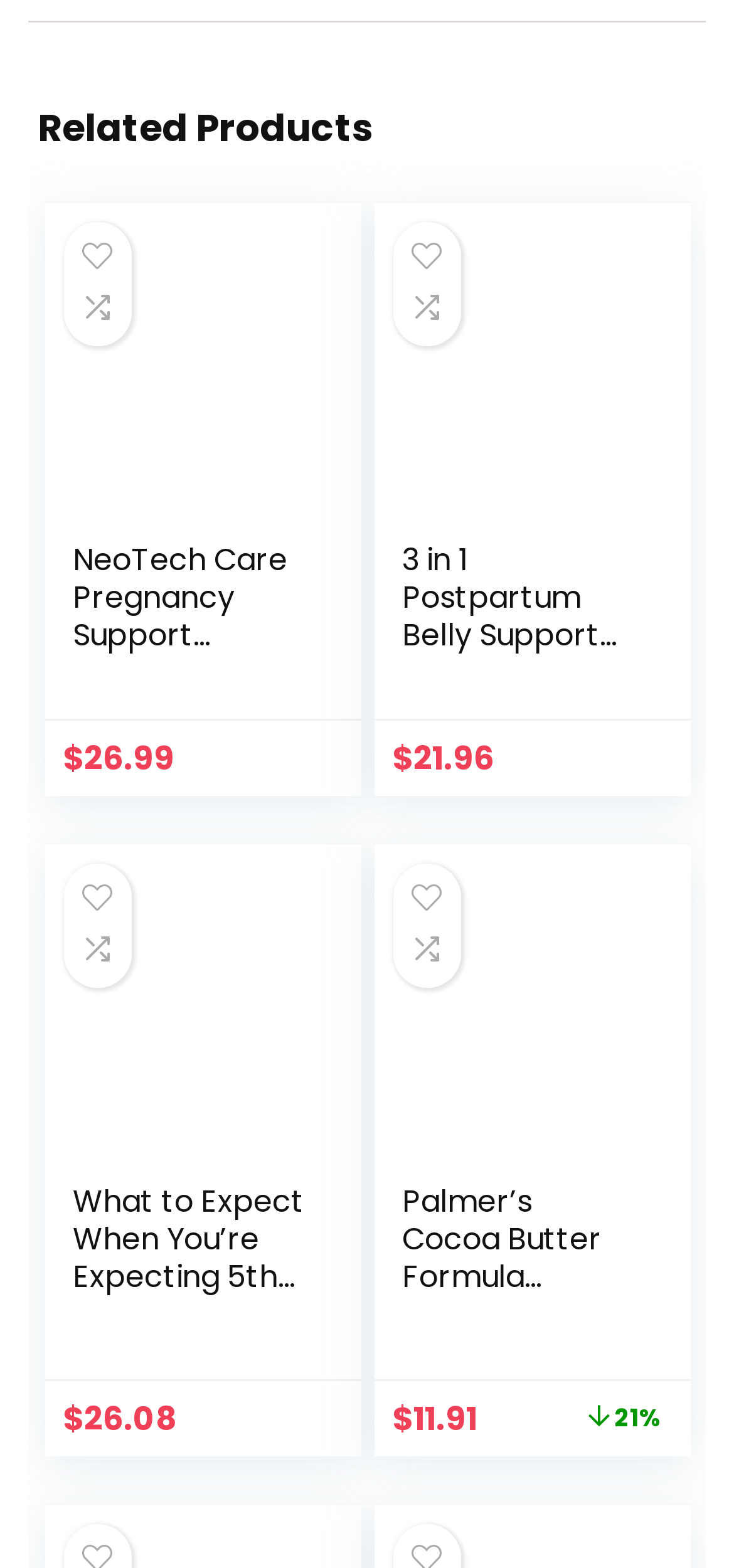Determine the bounding box coordinates of the clickable region to execute the instruction: "Check the price of 'What to Expect When You’re Expecting 5th Edition'". The coordinates should be four float numbers between 0 and 1, denoted as [left, top, right, bottom].

[0.086, 0.891, 0.114, 0.92]